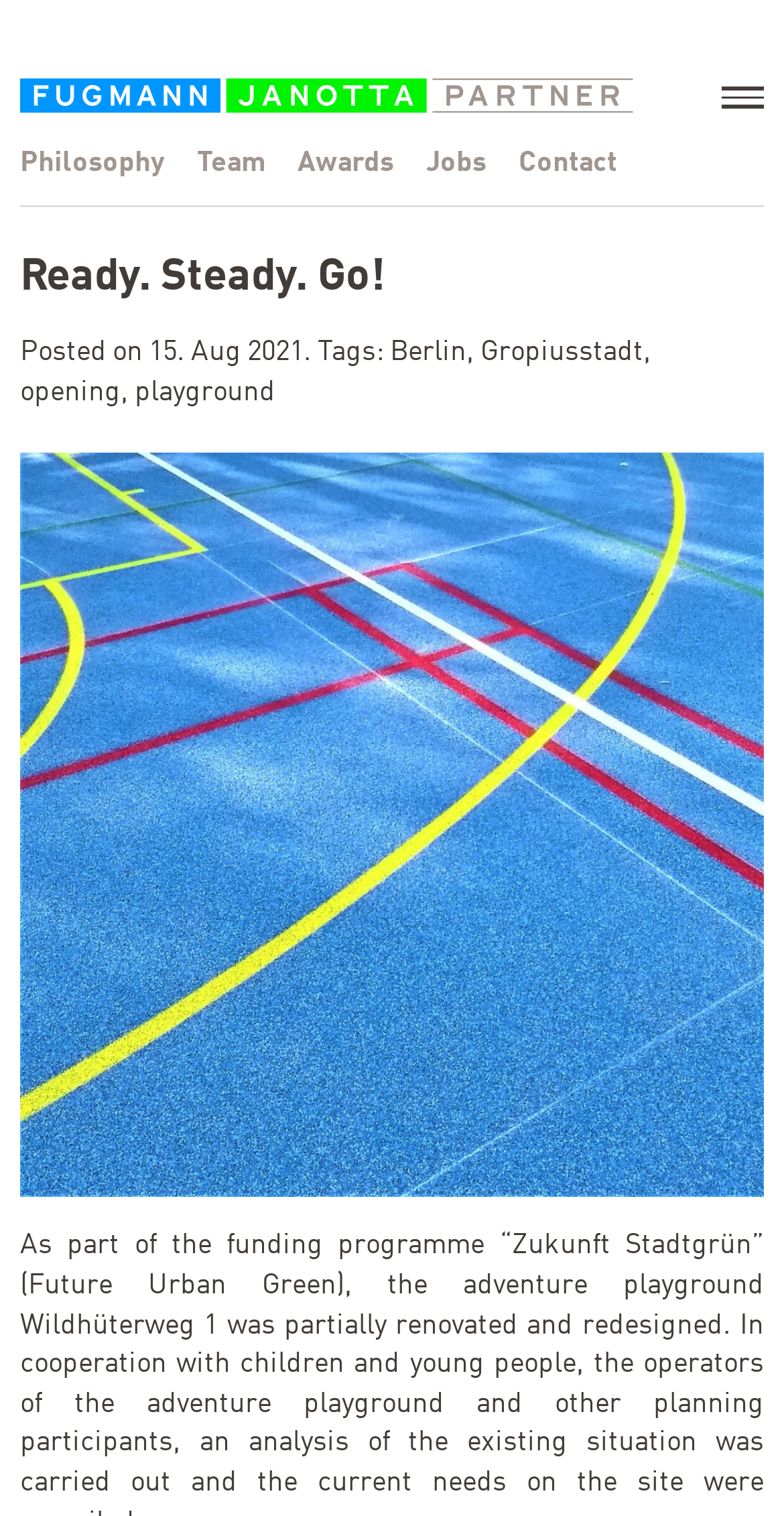Can you specify the bounding box coordinates of the area that needs to be clicked to fulfill the following instruction: "learn about the company's philosophy"?

[0.026, 0.098, 0.231, 0.117]